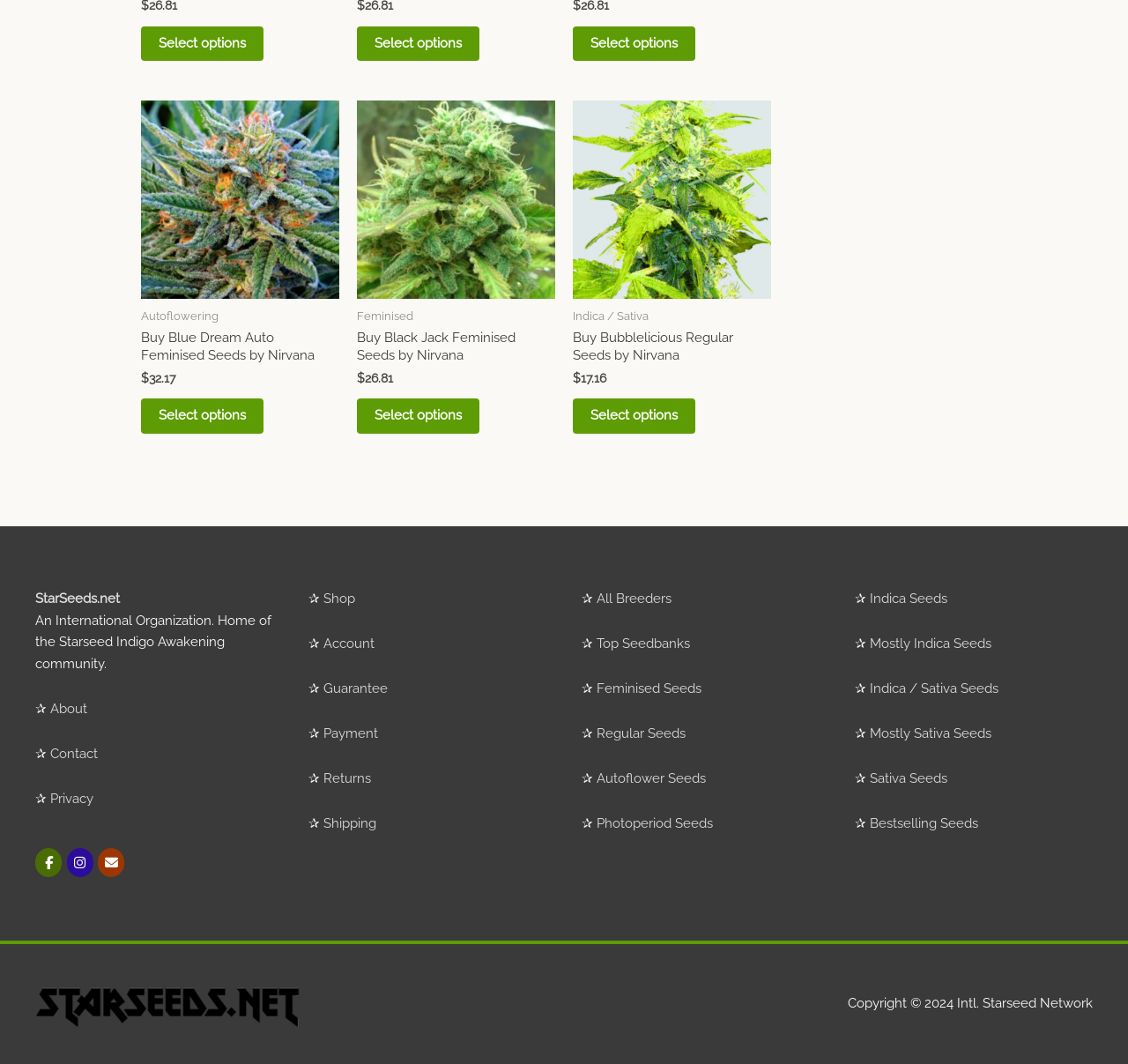What is the price of Blue Dream Auto Feminised Seeds?
Give a one-word or short phrase answer based on the image.

$32.17